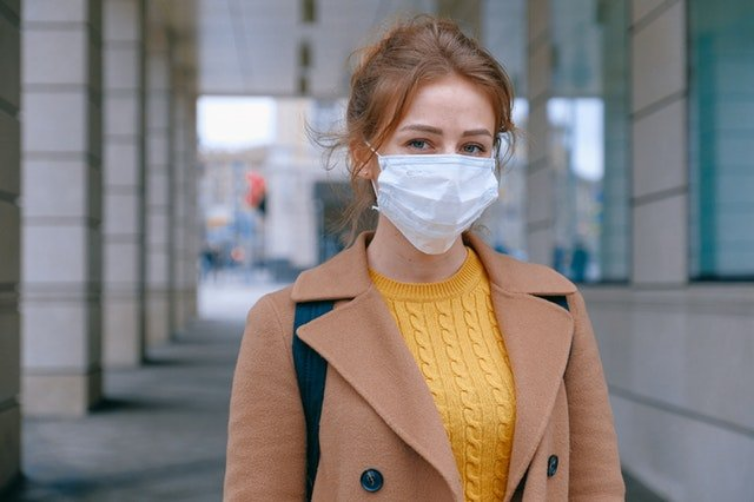Please answer the following question using a single word or phrase: What is the color of the woman's hair?

Reddish-brown